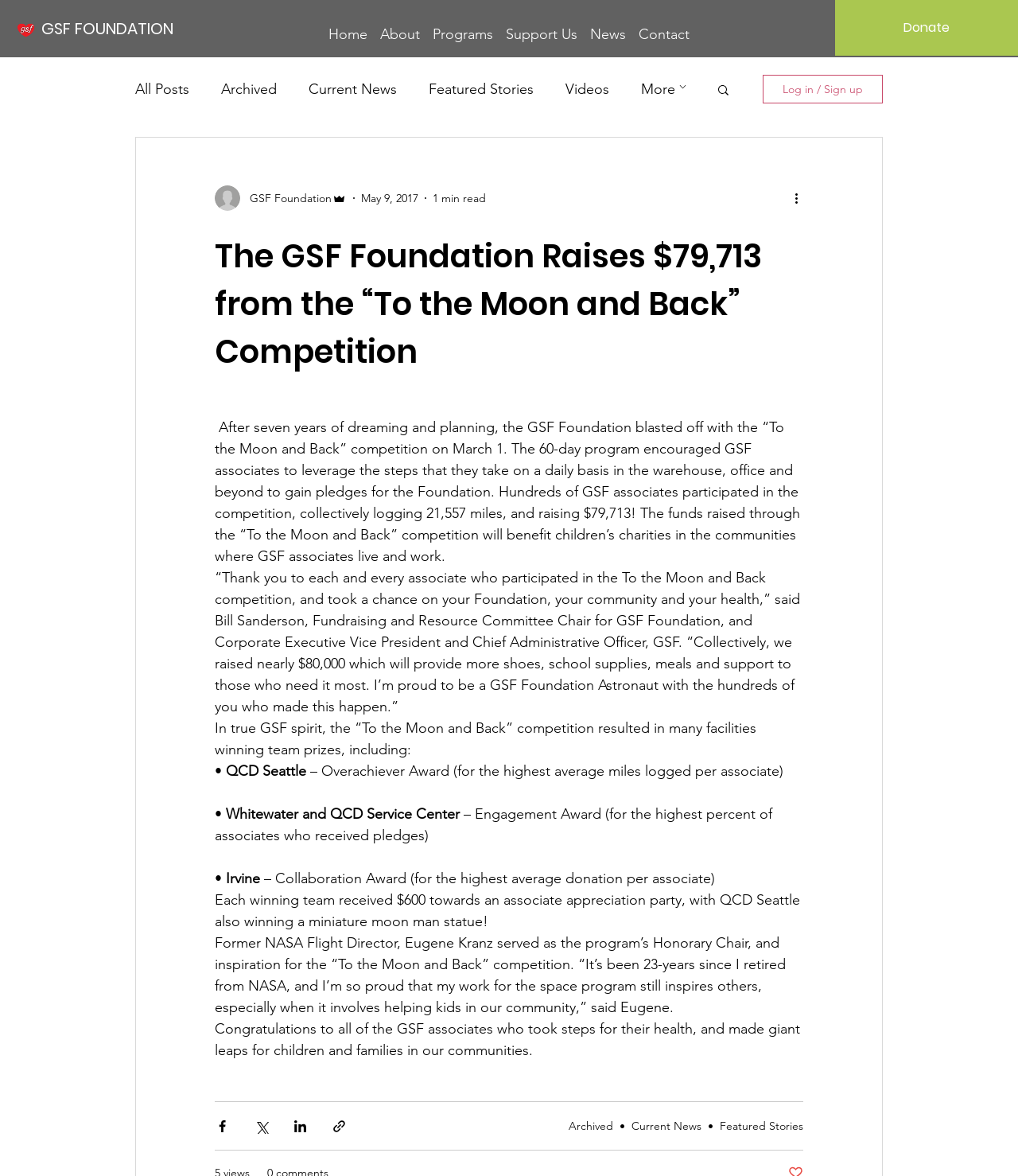Locate the bounding box coordinates of the clickable element to fulfill the following instruction: "Log in or sign up". Provide the coordinates as four float numbers between 0 and 1 in the format [left, top, right, bottom].

[0.749, 0.064, 0.867, 0.088]